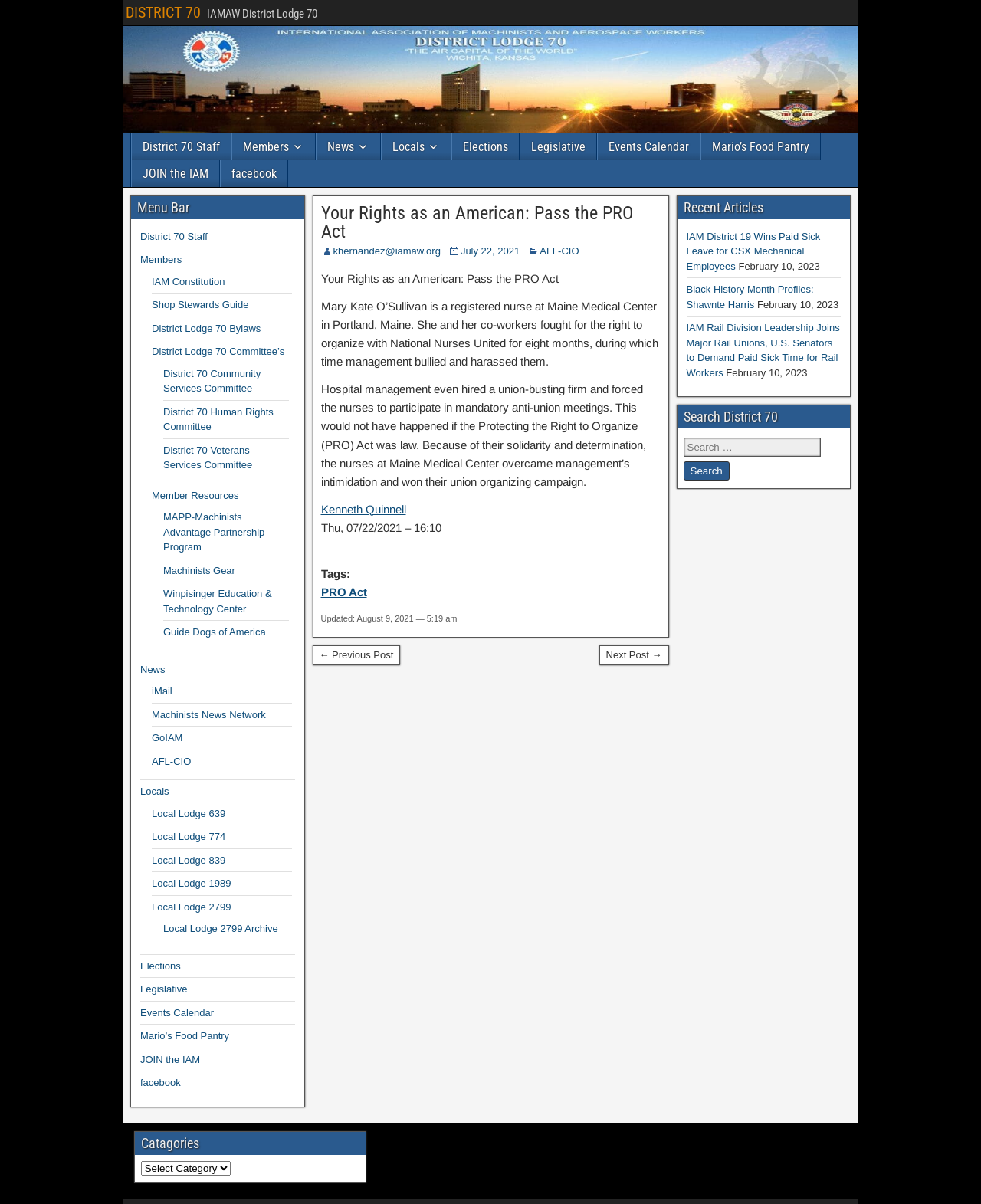Bounding box coordinates are specified in the format (top-left x, top-left y, bottom-right x, bottom-right y). All values are floating point numbers bounded between 0 and 1. Please provide the bounding box coordinate of the region this sentence describes: Kenneth Quinnell

[0.327, 0.417, 0.414, 0.428]